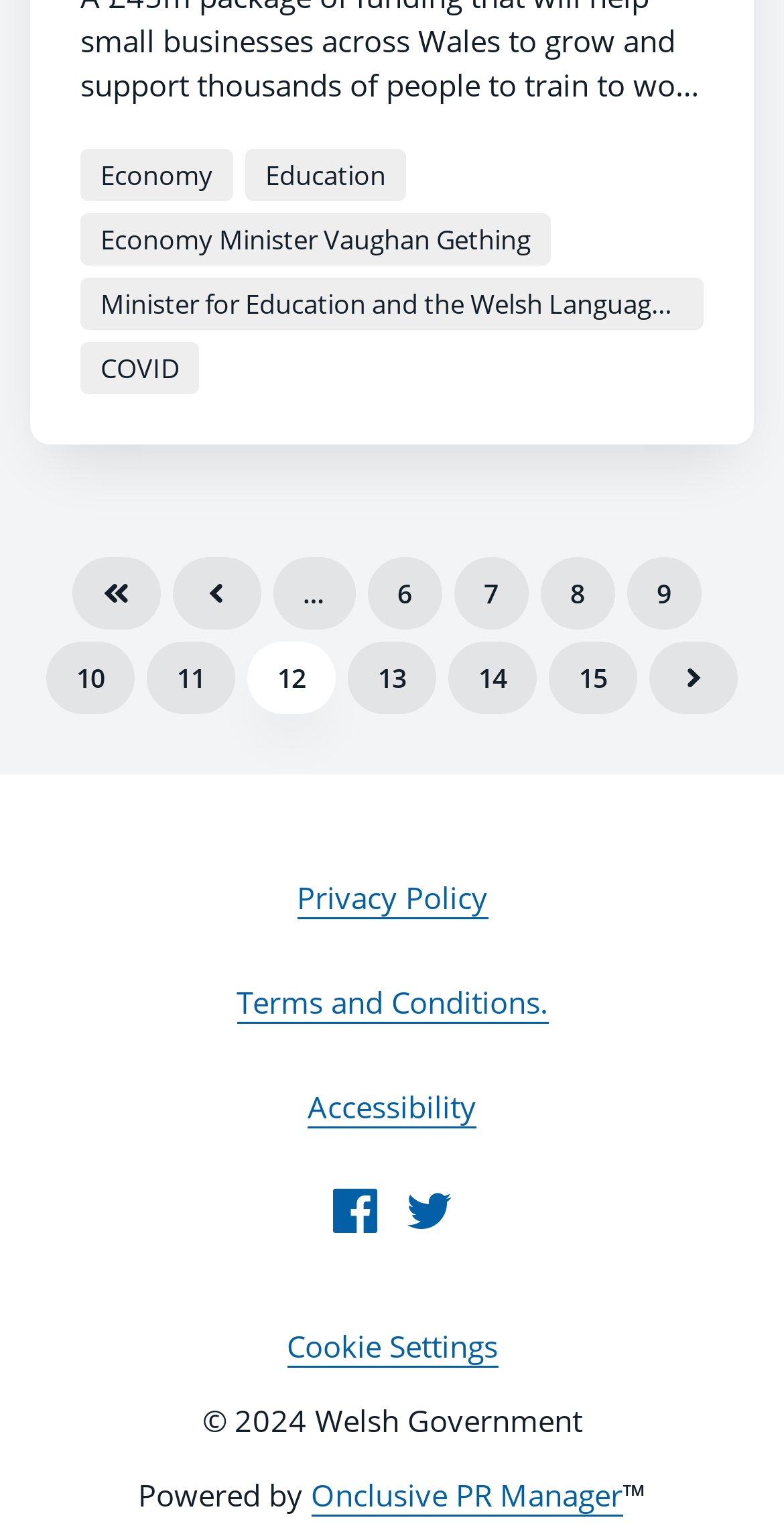Could you highlight the region that needs to be clicked to execute the instruction: "Visit Facebook"?

[0.424, 0.778, 0.481, 0.807]